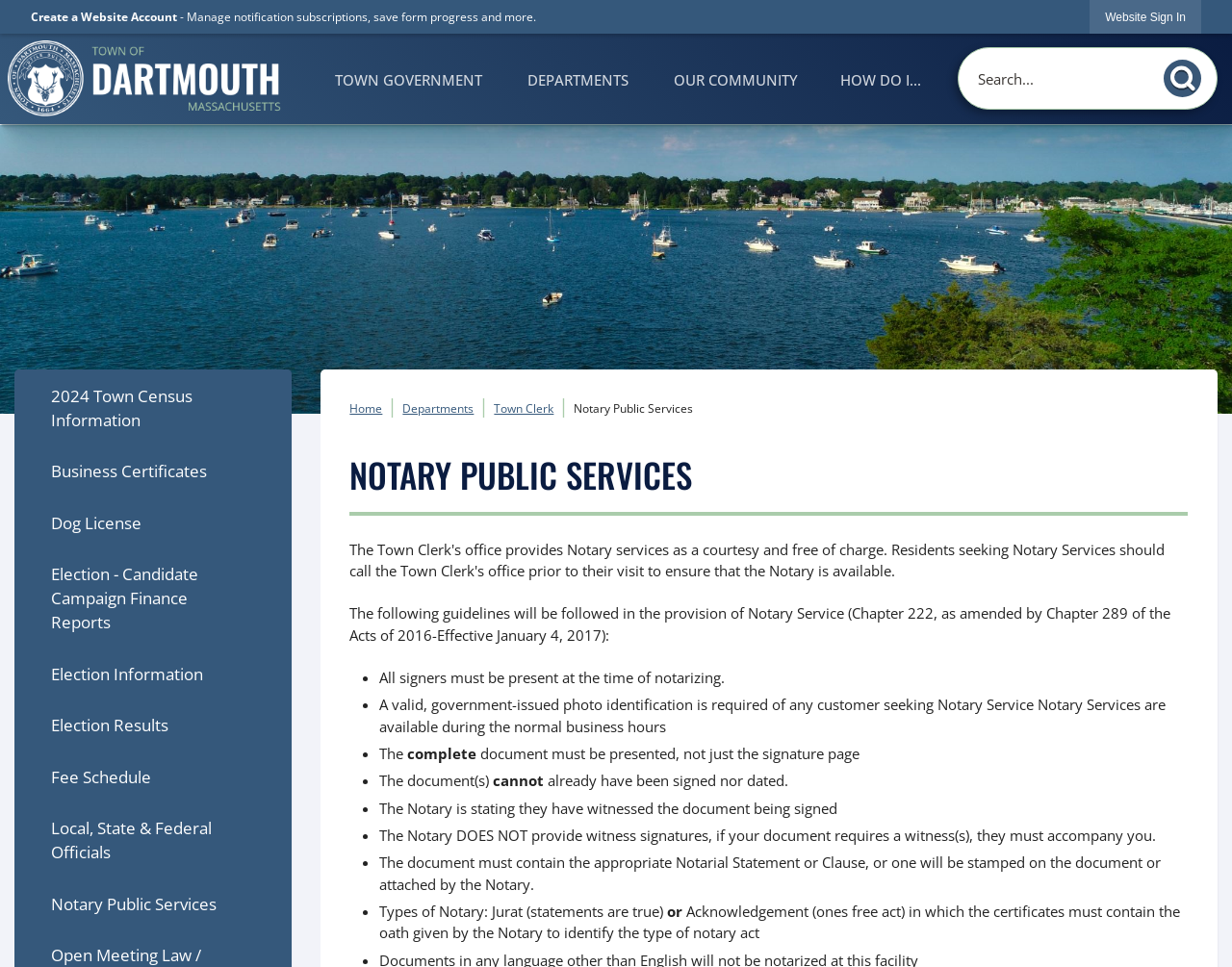What is the orientation of the menu?
Provide a short answer using one word or a brief phrase based on the image.

Vertical